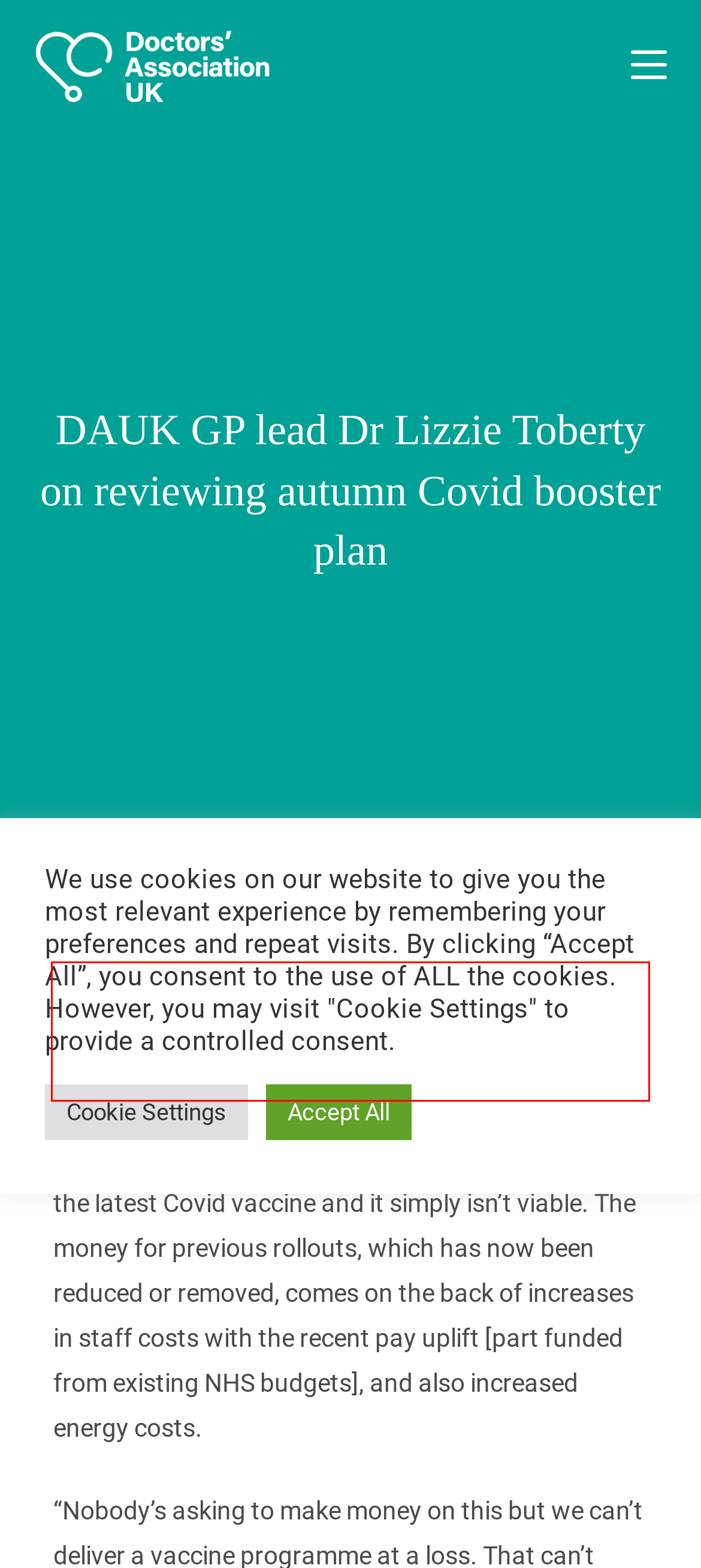You have a screenshot of a webpage with a red bounding box. Use OCR to generate the text contained within this red rectangle.

Dr Lizzie Toberty, DAUK GP lead, talked to i news UK about the upcoming autumn Covid booster campaign of NHS England: